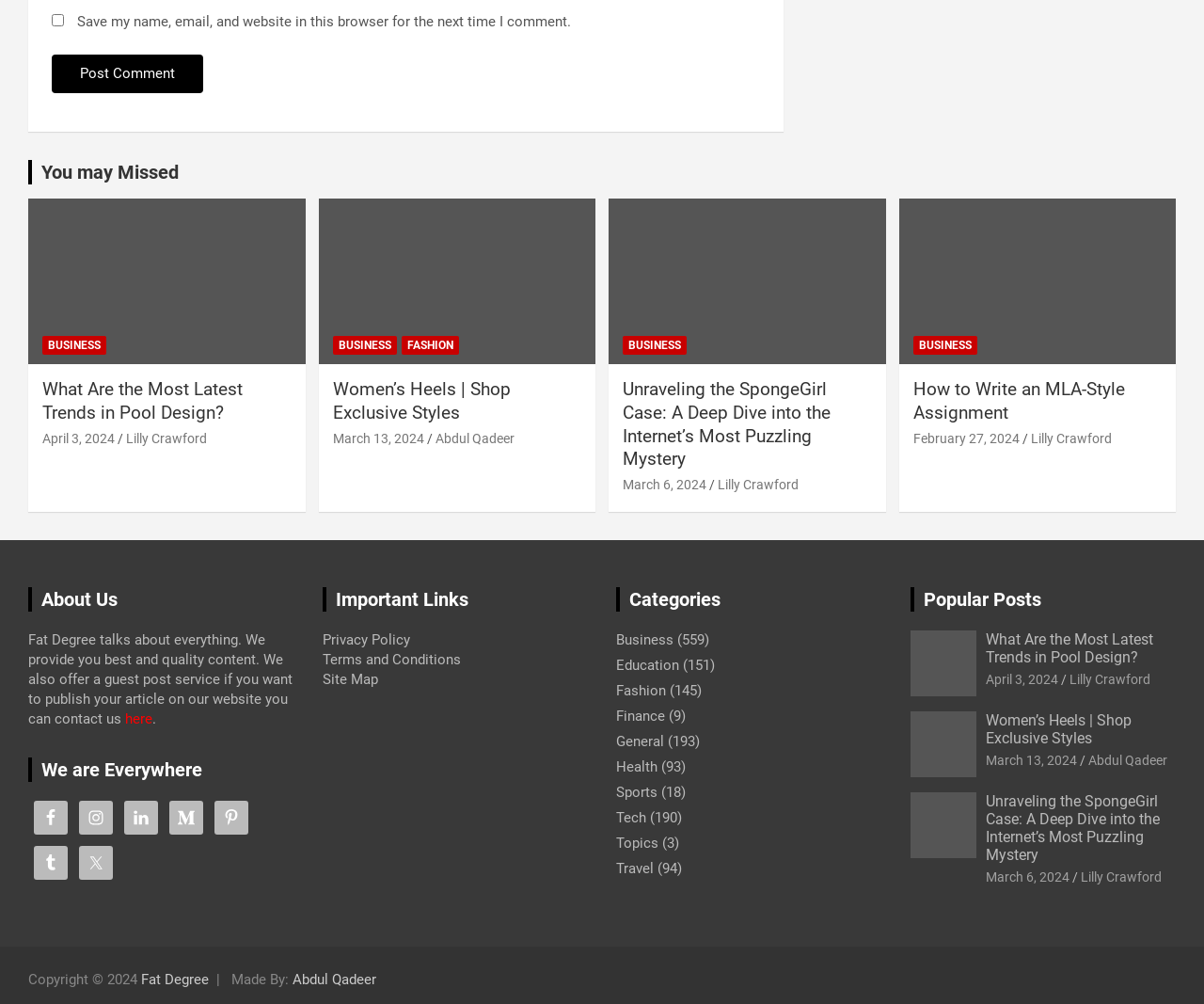Please locate the bounding box coordinates of the element that should be clicked to complete the given instruction: "Check the privacy policy".

[0.268, 0.629, 0.34, 0.645]